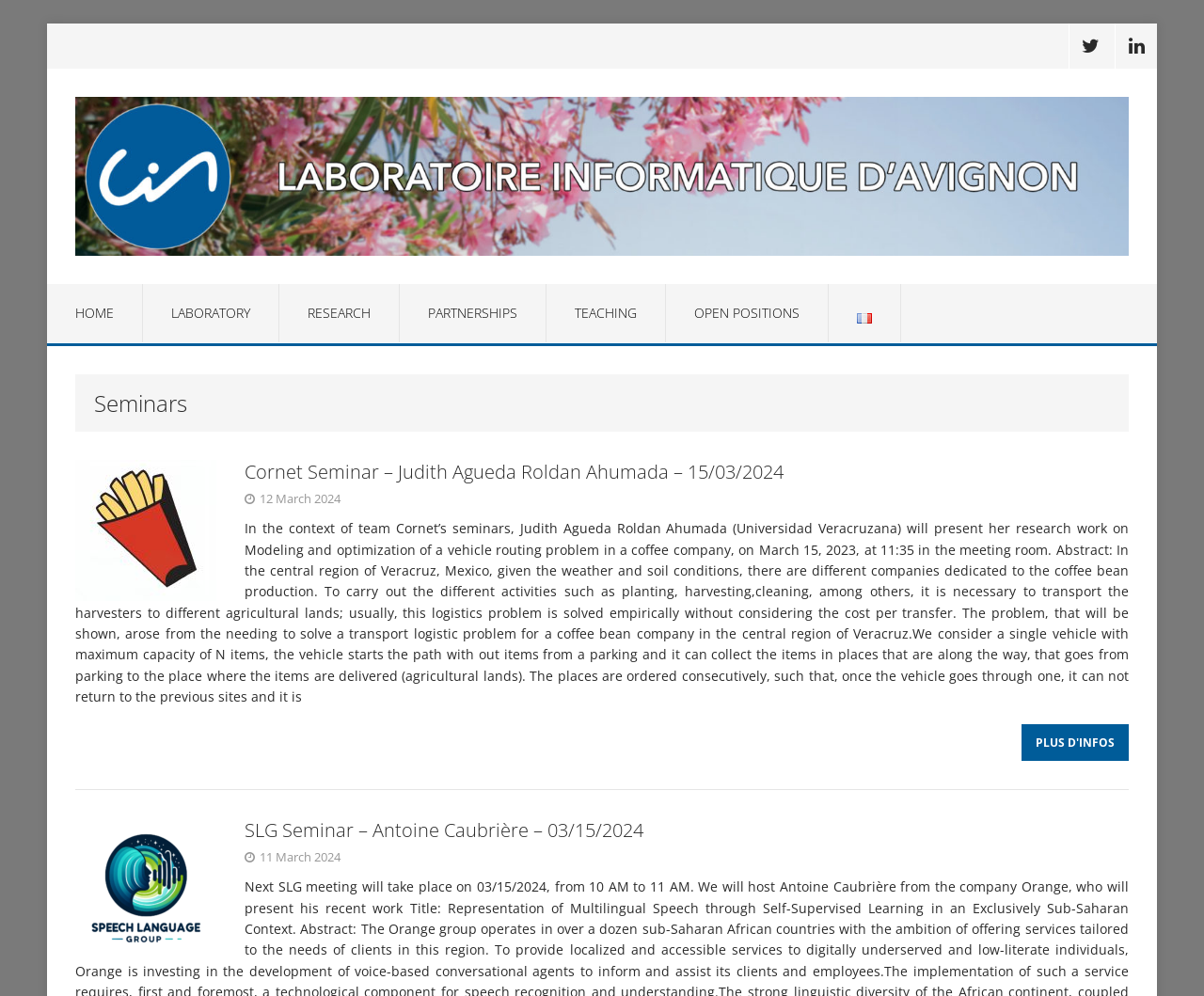Create a full and detailed caption for the entire webpage.

The webpage is about seminars at the Laboratoire Informatique d'Avignon. At the top right corner, there are social media links to Twitter and LinkedIn. On the top left, there is a logo of Laboratoire Informatique d'Avignon, accompanied by a link to the laboratory's homepage. Below the logo, there is a navigation menu with links to different sections of the website, including HOME, LABORATORY, RESEARCH, PARTNERSHIPS, TEACHING, OPEN POSITIONS, and Français.

The main content of the webpage is divided into two sections, each containing a seminar announcement. The first section has a heading "Cornet Seminar – Judith Agueda Roldan Ahumada – 15/03/2024" and provides details about the seminar, including the date, time, and location. There is also an abstract of the research work to be presented, which discusses modeling and optimization of a vehicle routing problem in a coffee company. Below the abstract, there is a link to "PLUS D'INFOS" for more information.

The second section has a heading "SLG Seminar – Antoine Caubrière – 03/15/2024" and provides similar details about the seminar, including the date, time, and location. There is also a link to the seminar title for more information. Both sections have a date stamp indicating when the seminar announcements were posted.